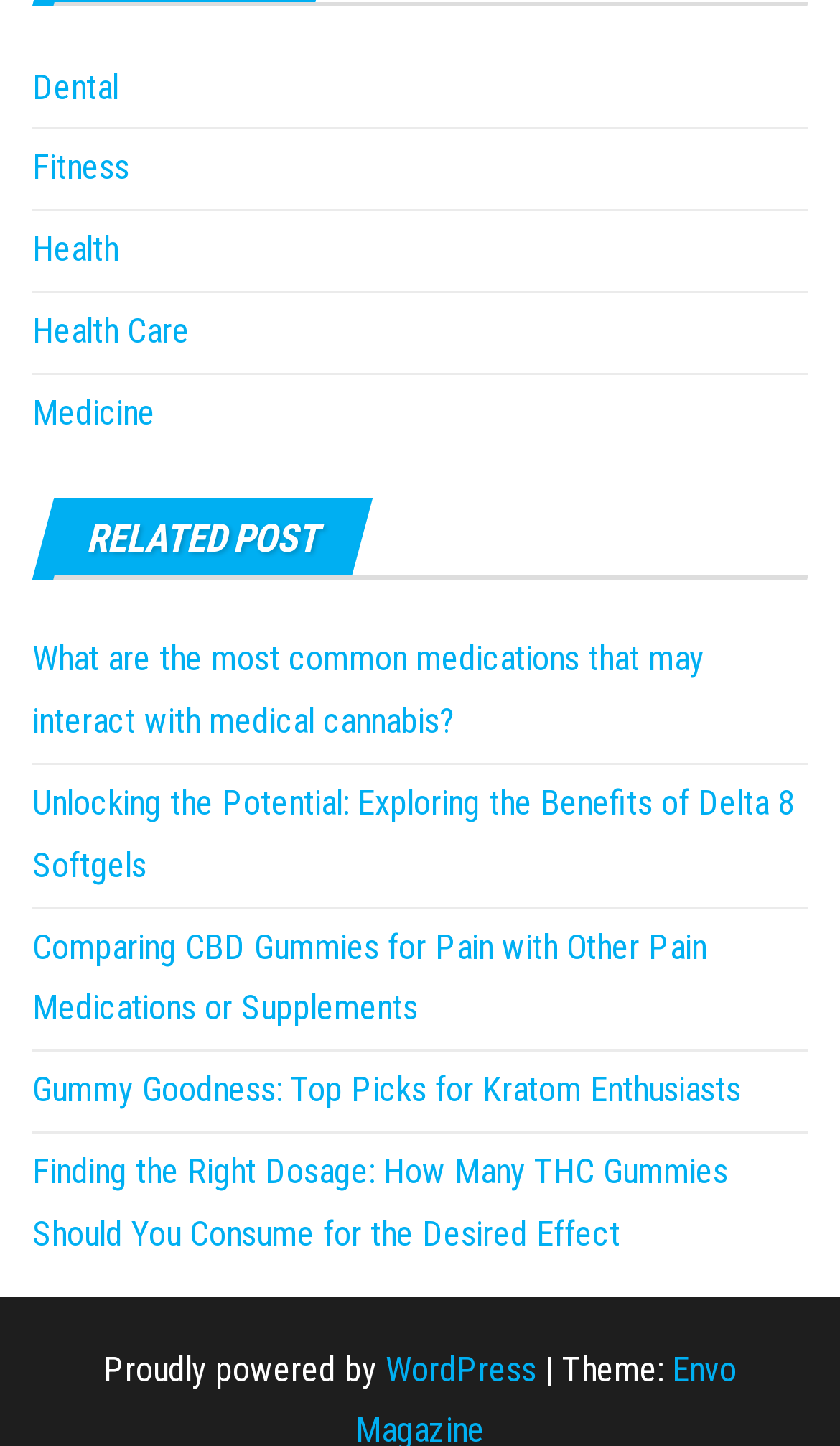Please identify the bounding box coordinates of the region to click in order to complete the given instruction: "Read RELATED POST heading". The coordinates should be four float numbers between 0 and 1, i.e., [left, top, right, bottom].

[0.051, 0.344, 0.43, 0.4]